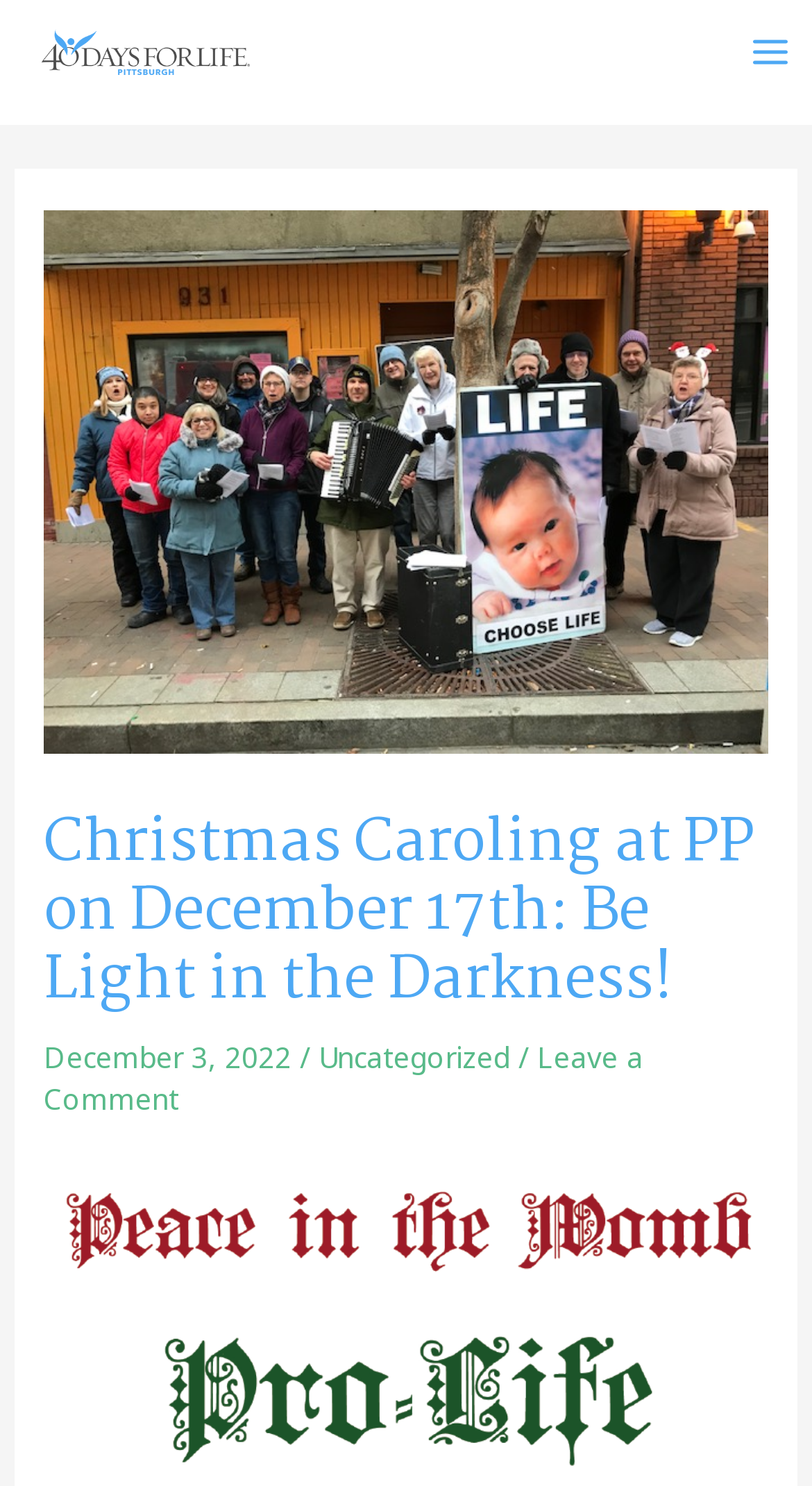Please determine the bounding box coordinates for the UI element described as: "Uncategorized".

[0.392, 0.698, 0.628, 0.724]